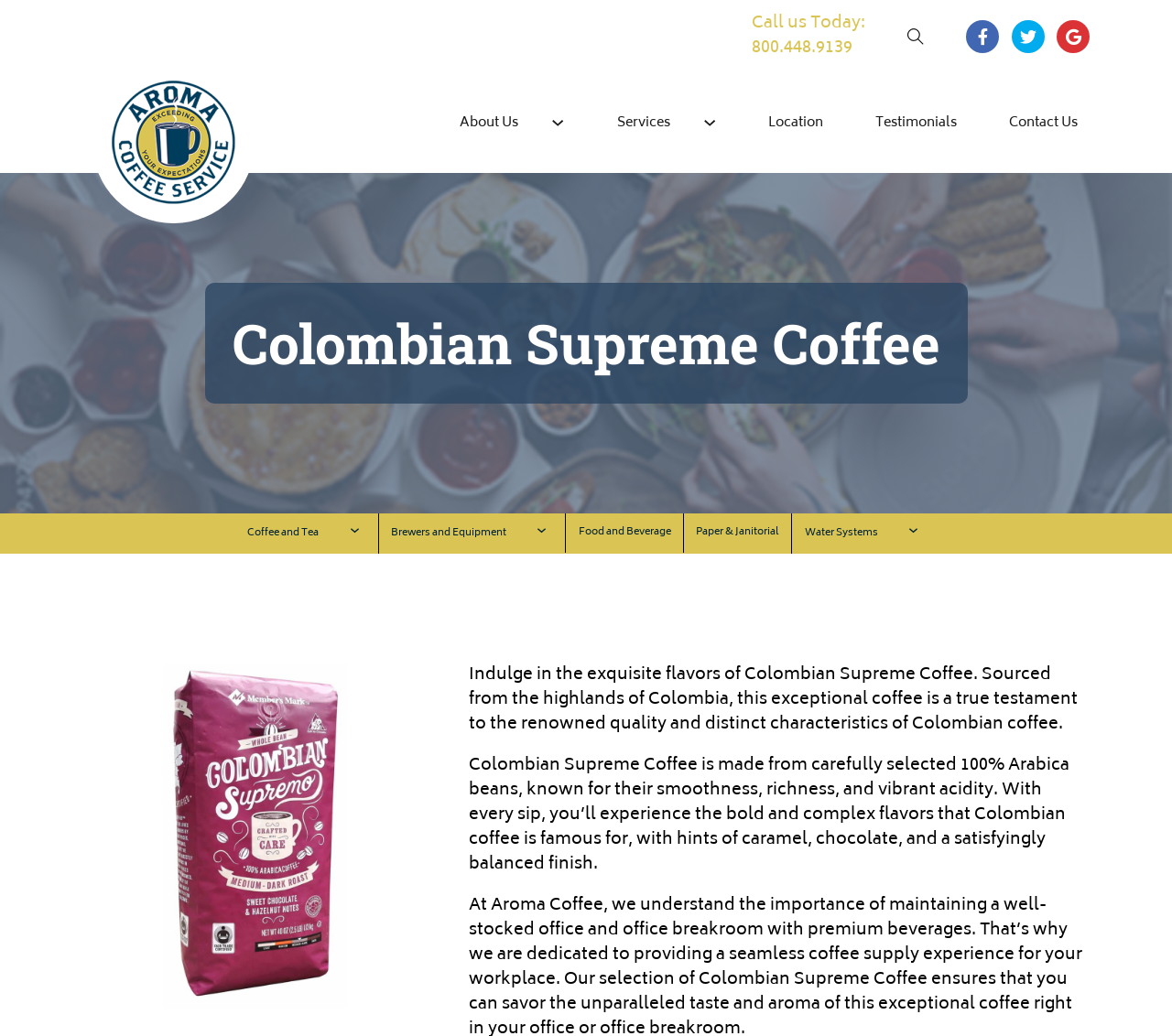Please provide a short answer using a single word or phrase for the question:
What is the main category of products offered by Aroma Coffee?

Office Coffee & Breakroom Supplies